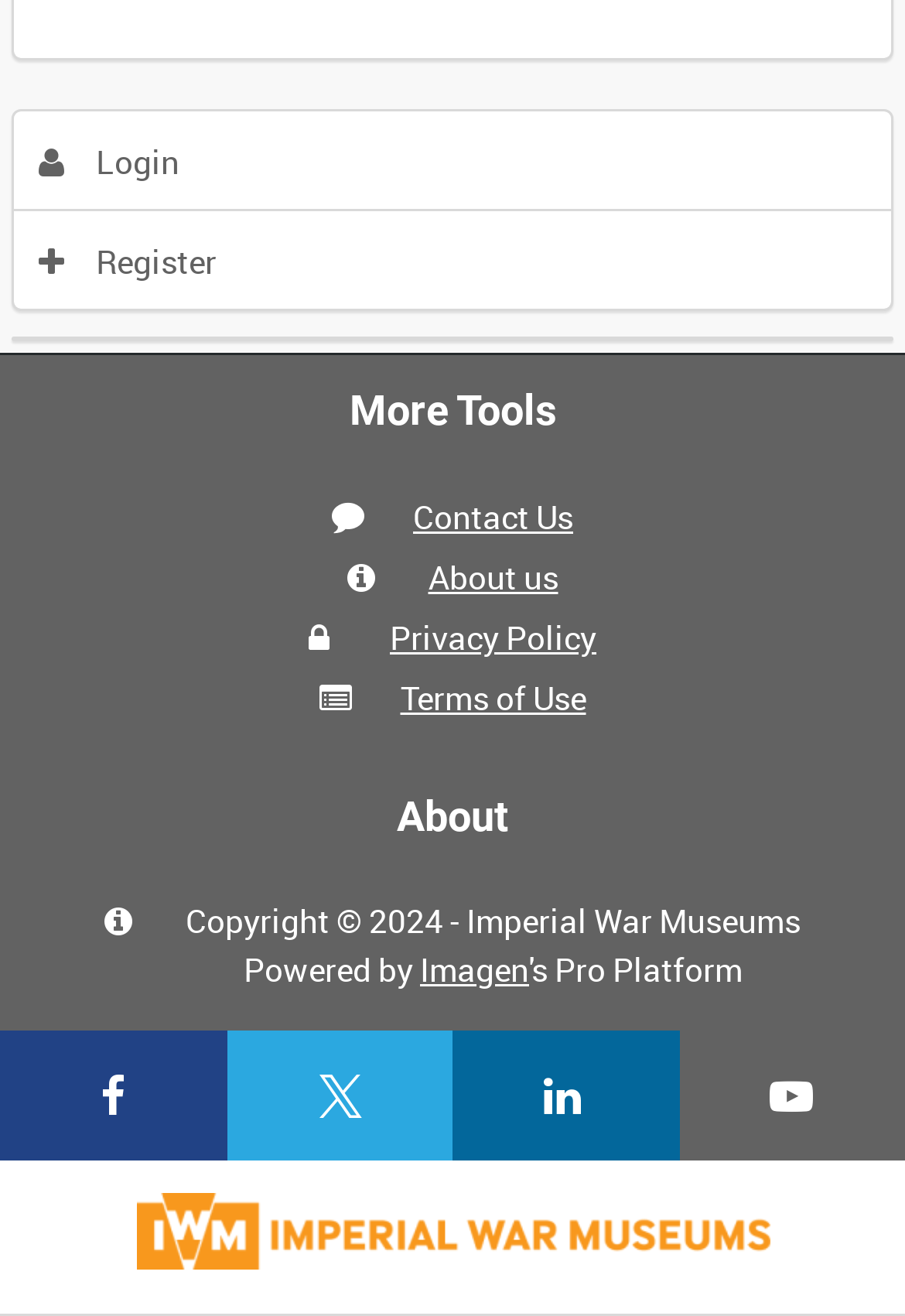Identify the bounding box coordinates for the region to click in order to carry out this instruction: "View Terms of Use". Provide the coordinates using four float numbers between 0 and 1, formatted as [left, top, right, bottom].

[0.442, 0.514, 0.647, 0.547]